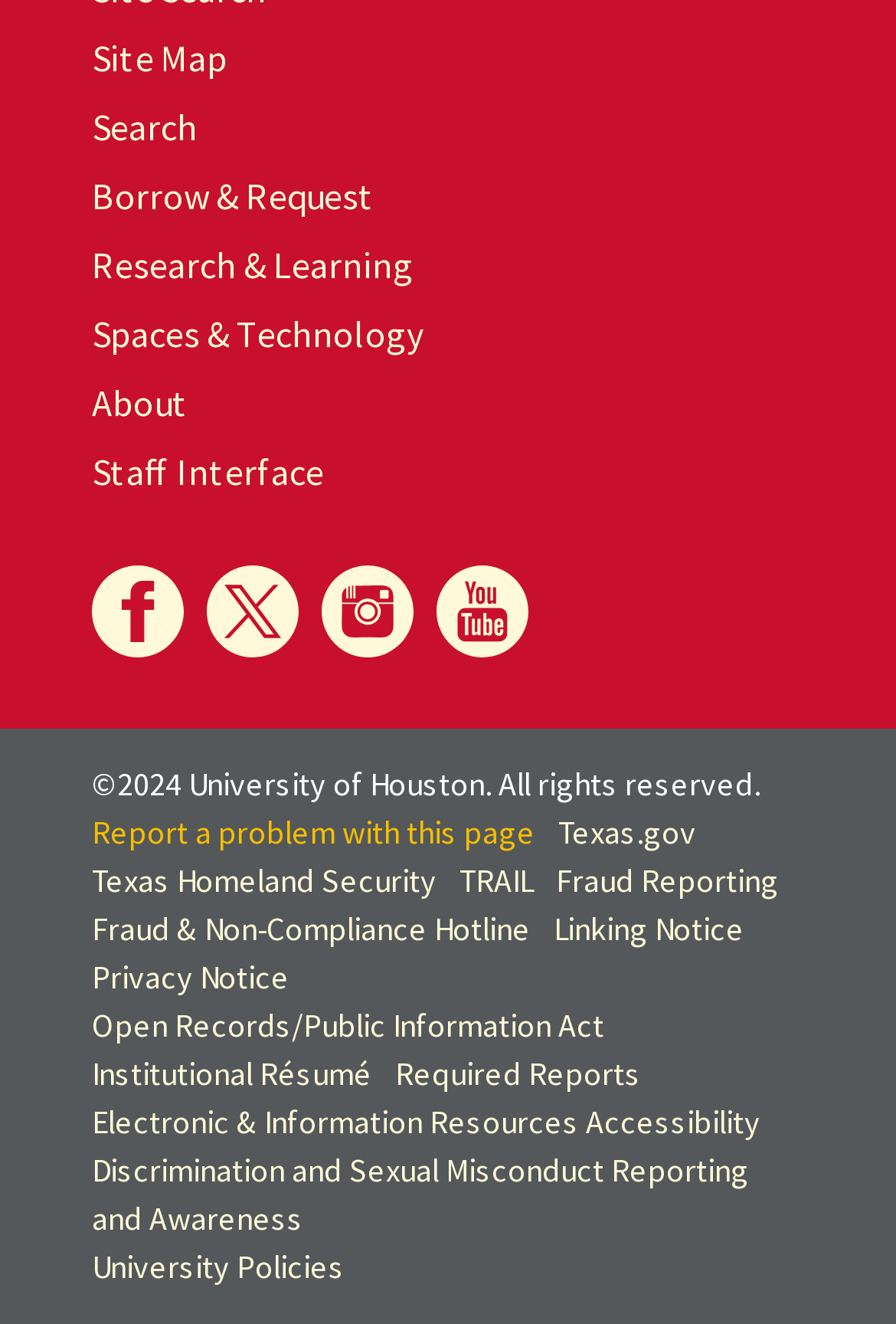Identify the bounding box for the UI element described as: "Youtube". Ensure the coordinates are four float numbers between 0 and 1, formatted as [left, top, right, bottom].

[0.487, 0.427, 0.59, 0.496]